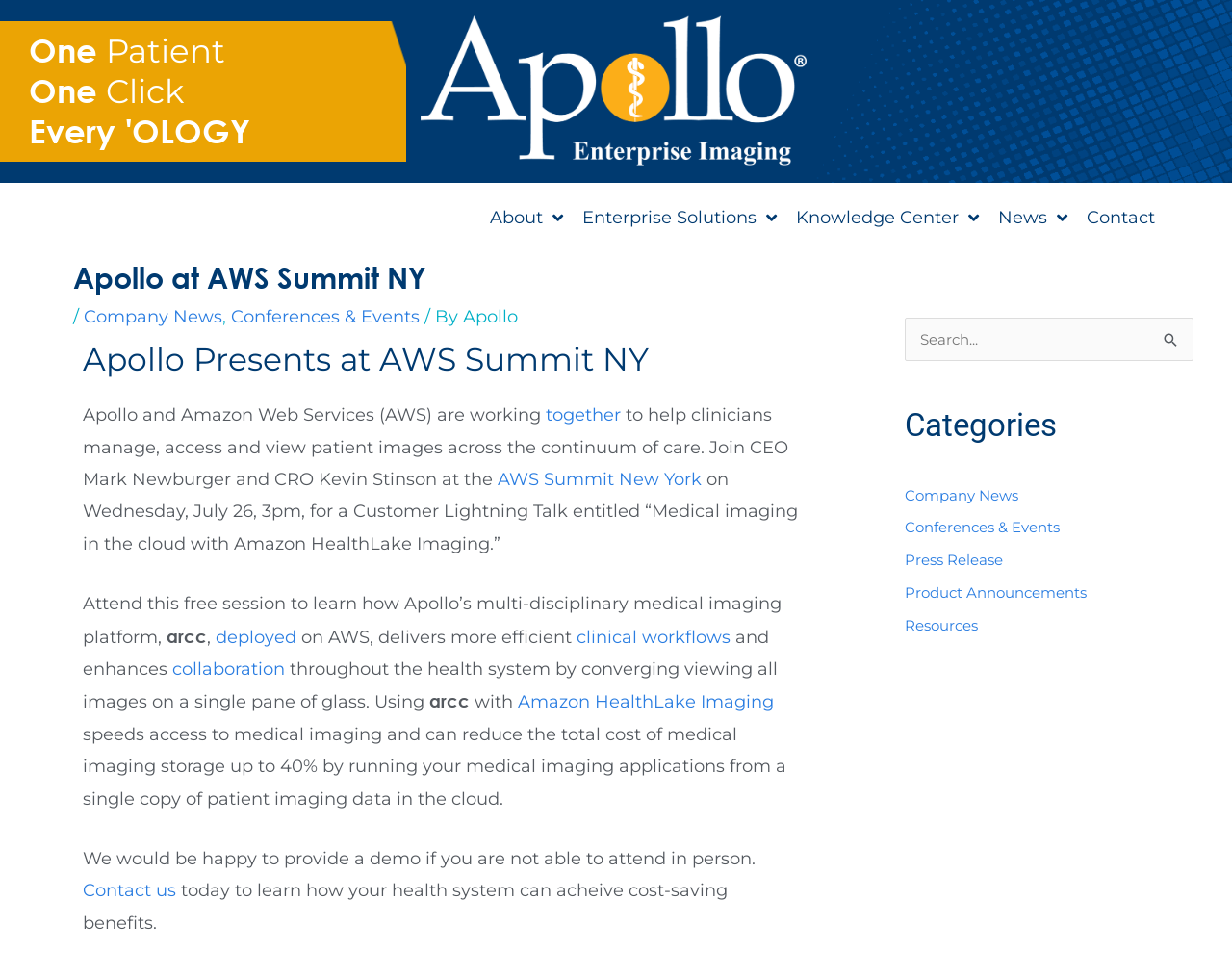Refer to the image and answer the question with as much detail as possible: What is the purpose of Apollo's medical imaging platform?

According to the webpage, Apollo's medical imaging platform is designed to help clinicians manage, access, and view patient images across the continuum of care, as stated in the text 'to help clinicians manage, access and view patient images across the continuum of care'.